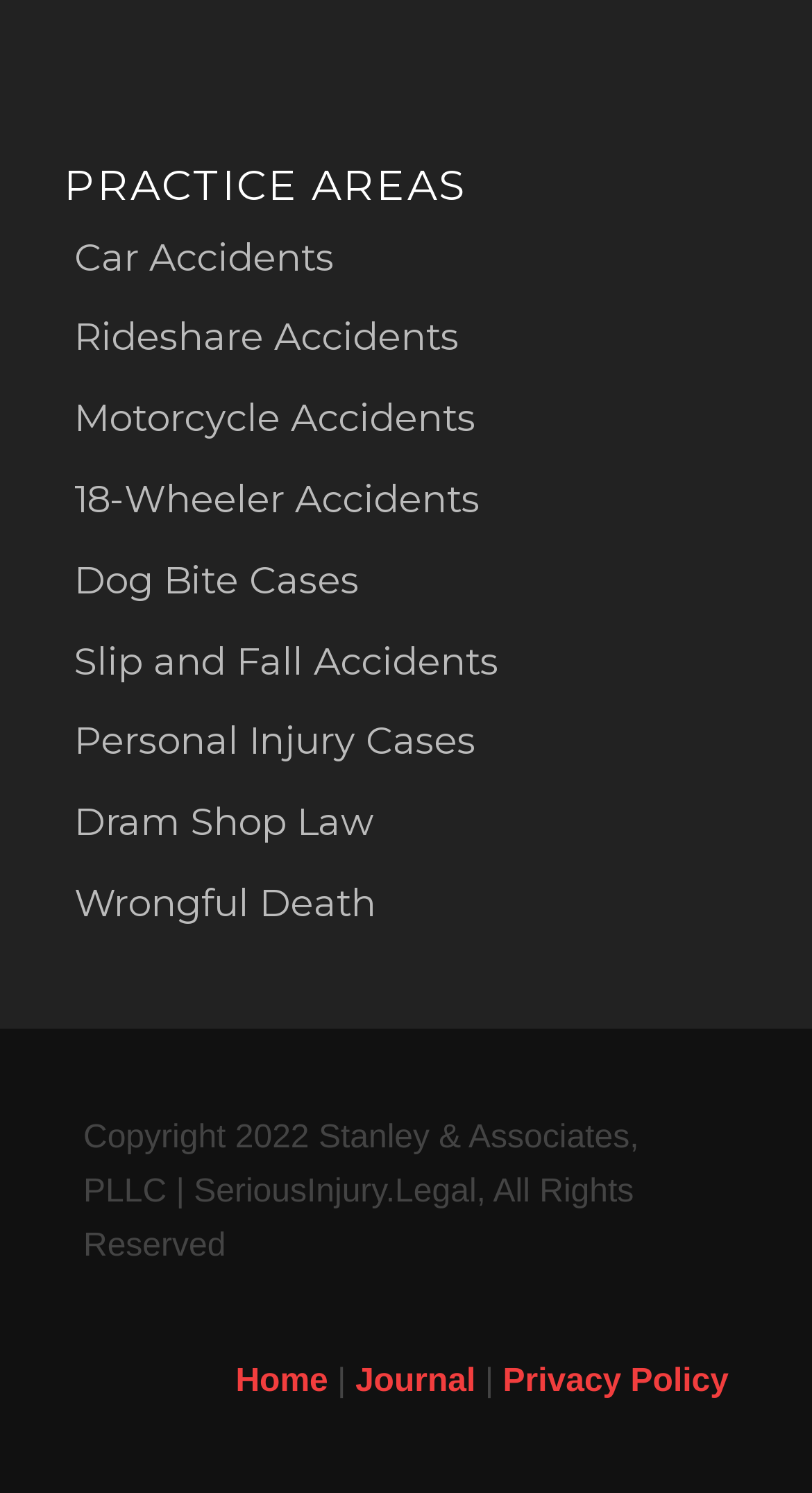Locate the bounding box coordinates of the element I should click to achieve the following instruction: "View Personal Injury Cases".

[0.078, 0.471, 0.627, 0.525]